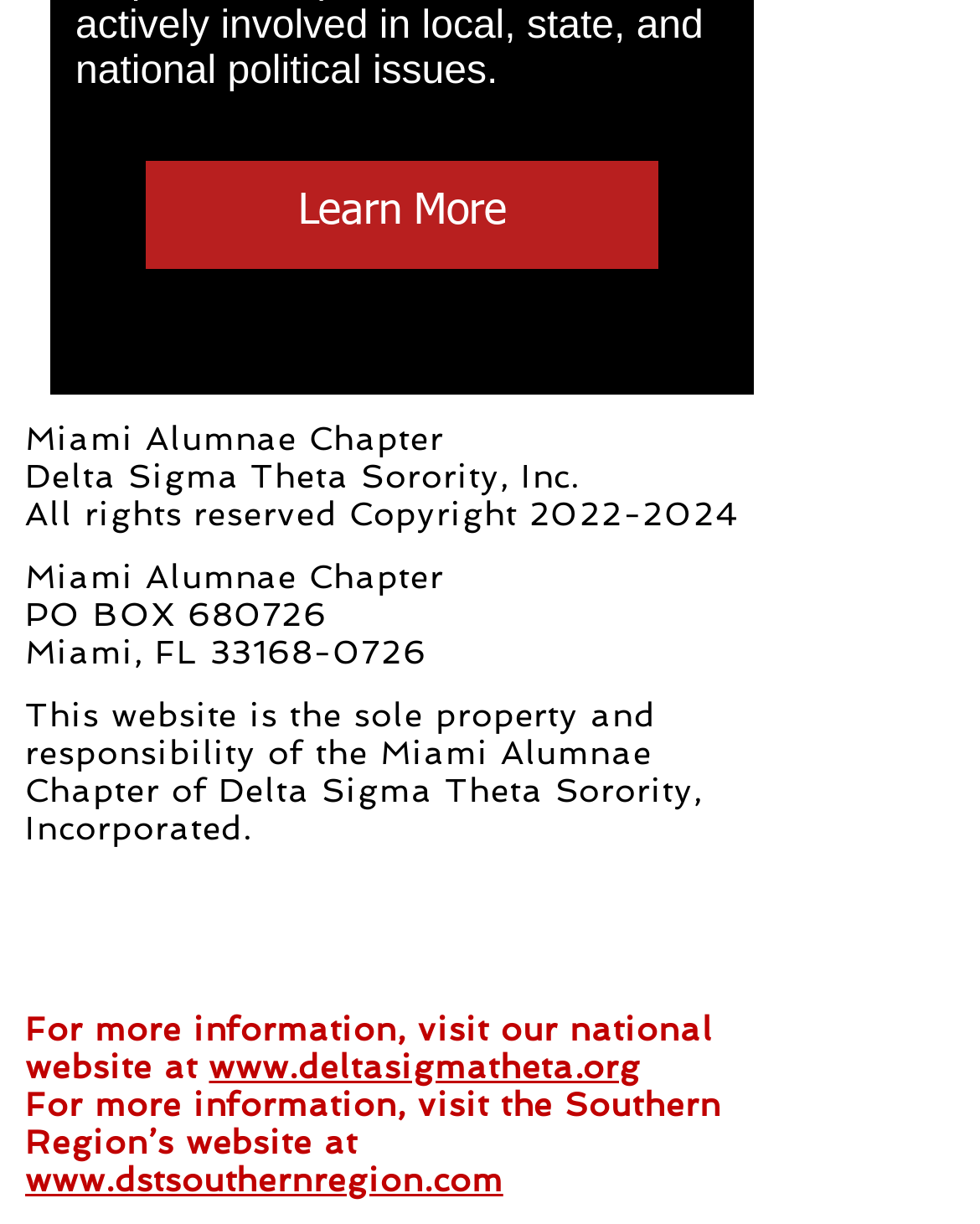Could you highlight the region that needs to be clicked to execute the instruction: "Learn more about the Miami Alumnae Chapter"?

[0.149, 0.131, 0.672, 0.22]